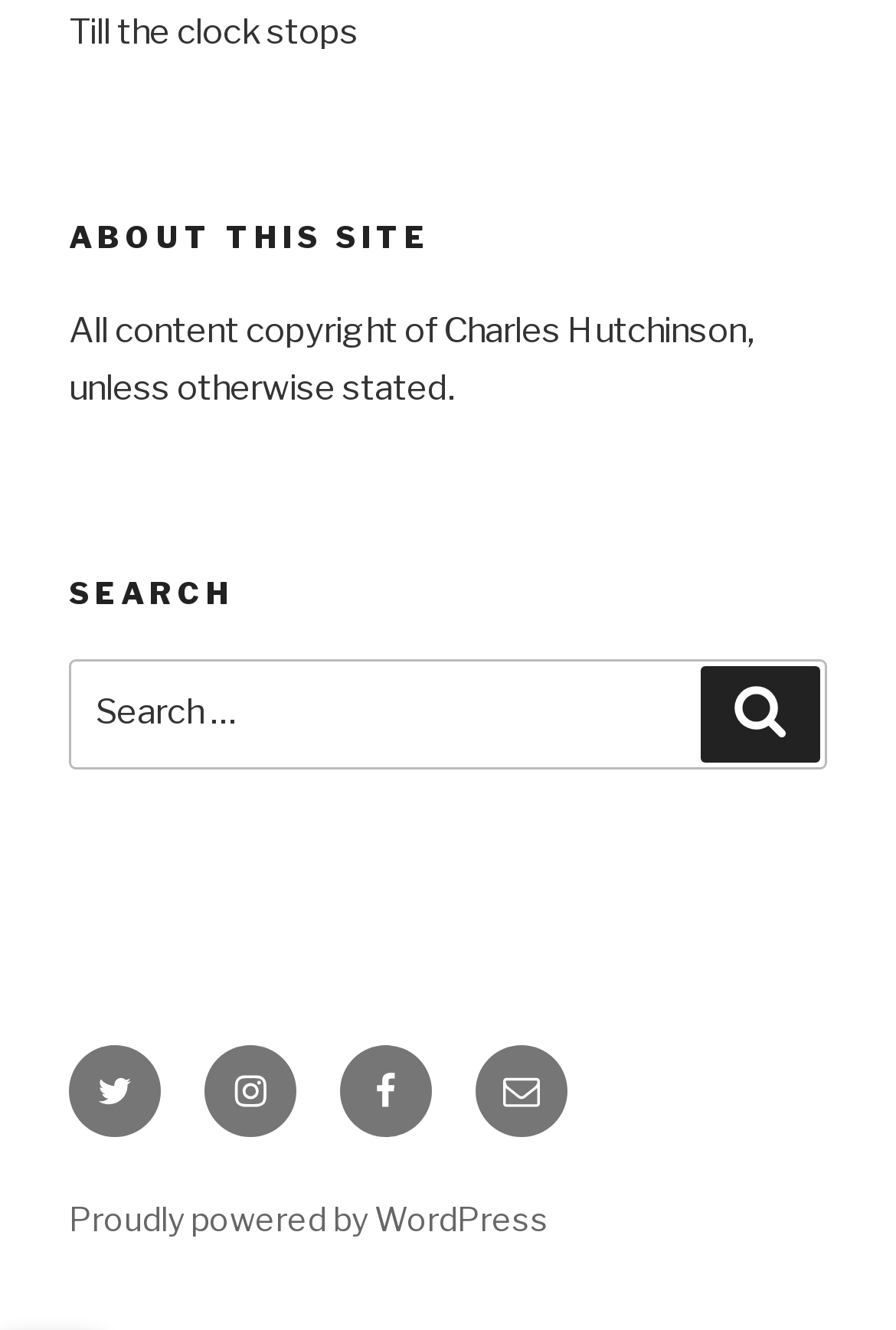What is the copyright information?
Based on the screenshot, answer the question with a single word or phrase.

Charles Hutchinson